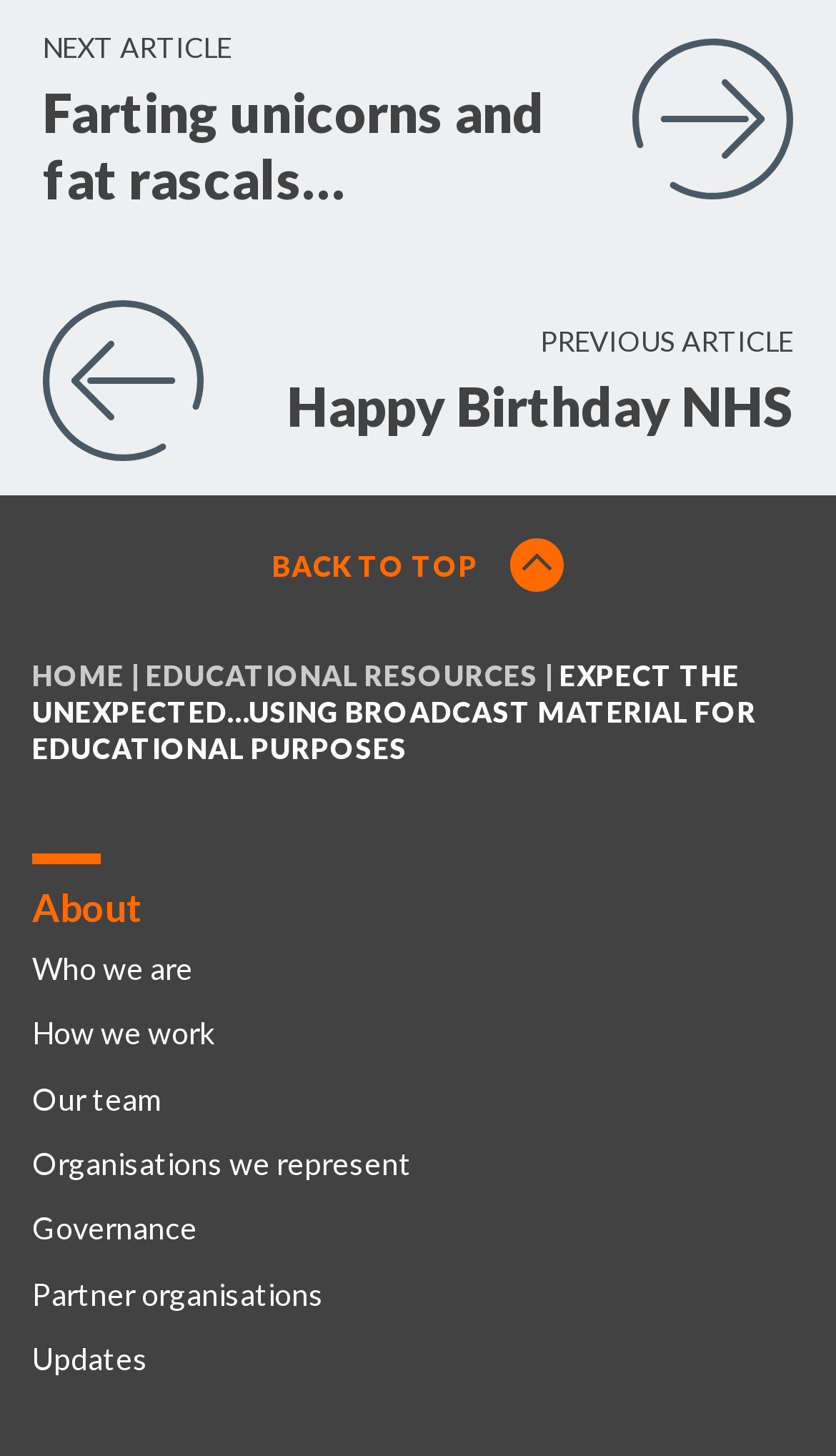Please provide a detailed answer to the question below based on the screenshot: 
What is the purpose of the 'NEXT' and 'PREVIOUS' buttons?

The 'NEXT' and 'PREVIOUS' buttons are present on the webpage, which suggests that they are used to navigate between articles. The 'PREVIOUS ARTICLE' text next to the 'PREVIOUS' button further supports this conclusion.